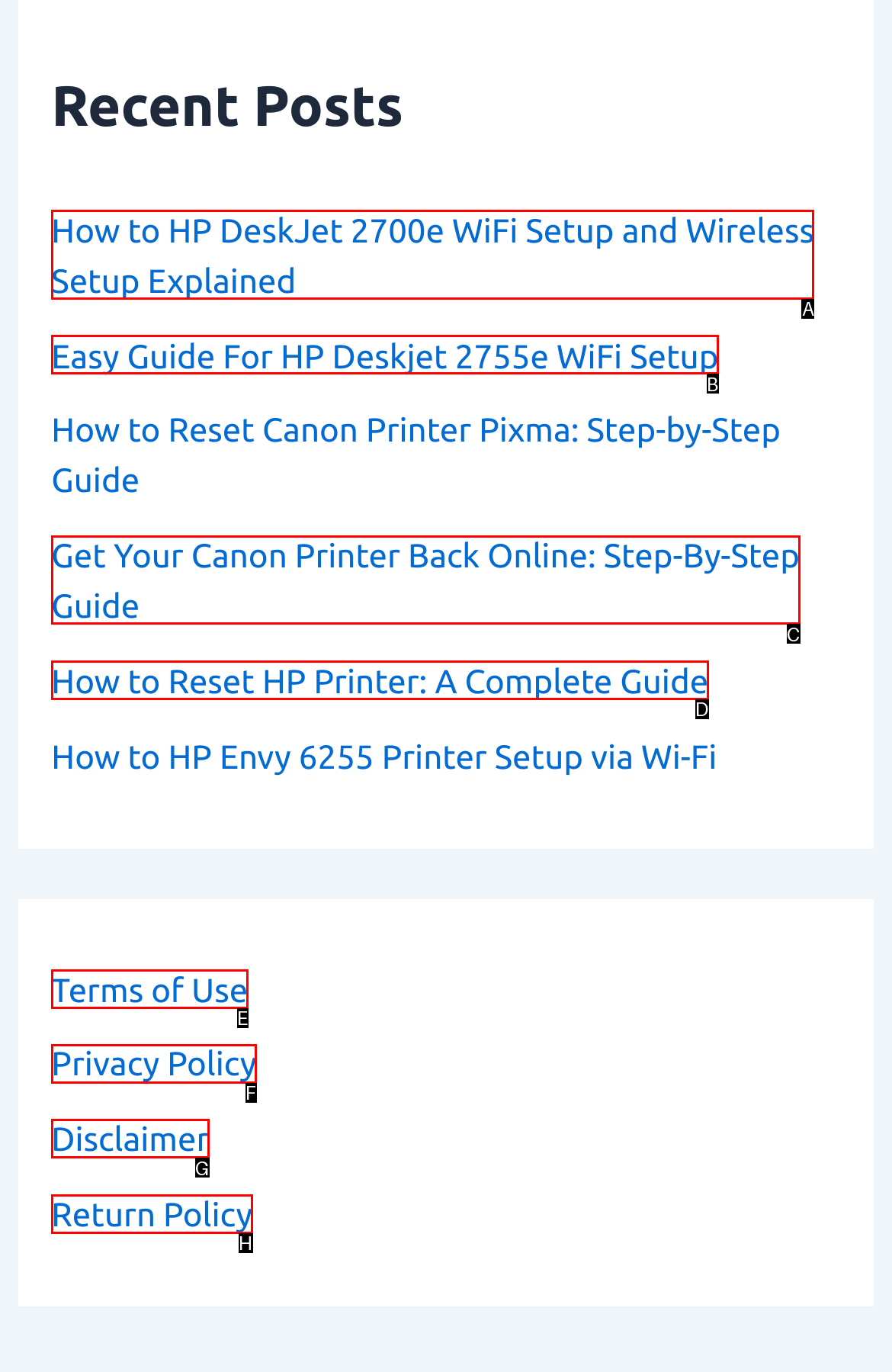Match the description: contact@pethealthhospital.com to the appropriate HTML element. Respond with the letter of your selected option.

None